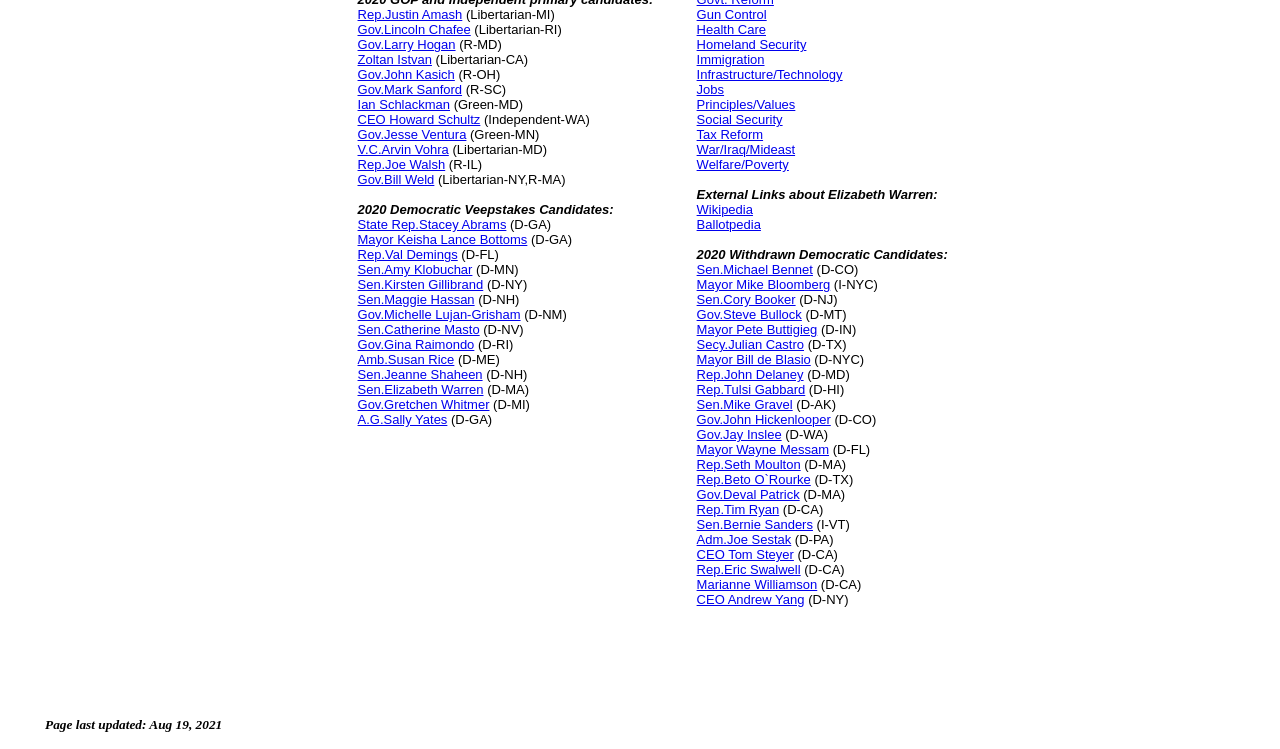Please identify the bounding box coordinates of the clickable element to fulfill the following instruction: "Click on Rep. Justin Amash". The coordinates should be four float numbers between 0 and 1, i.e., [left, top, right, bottom].

[0.279, 0.009, 0.361, 0.029]